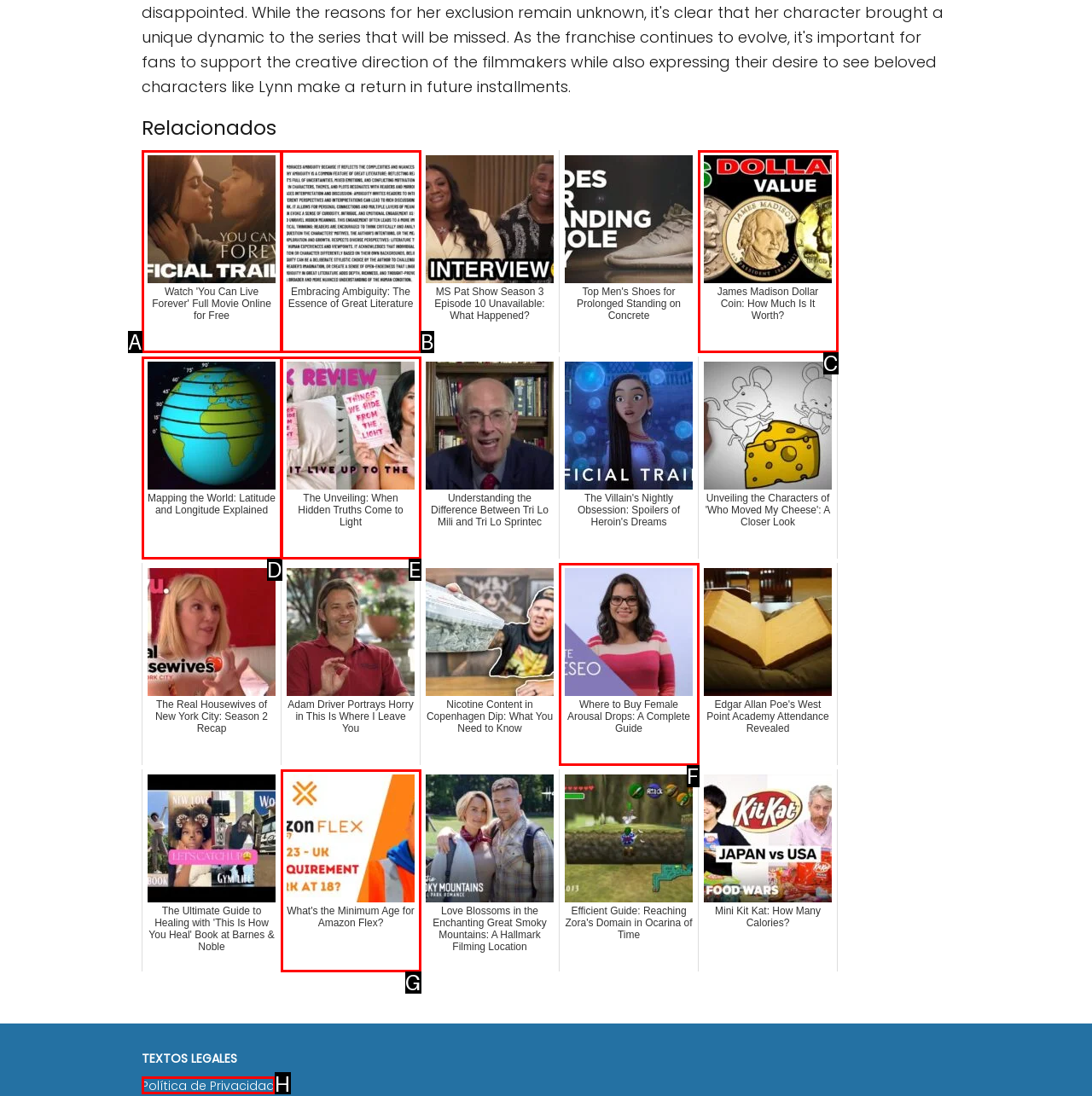From the given choices, determine which HTML element matches the description: Política de Privacidad. Reply with the appropriate letter.

H